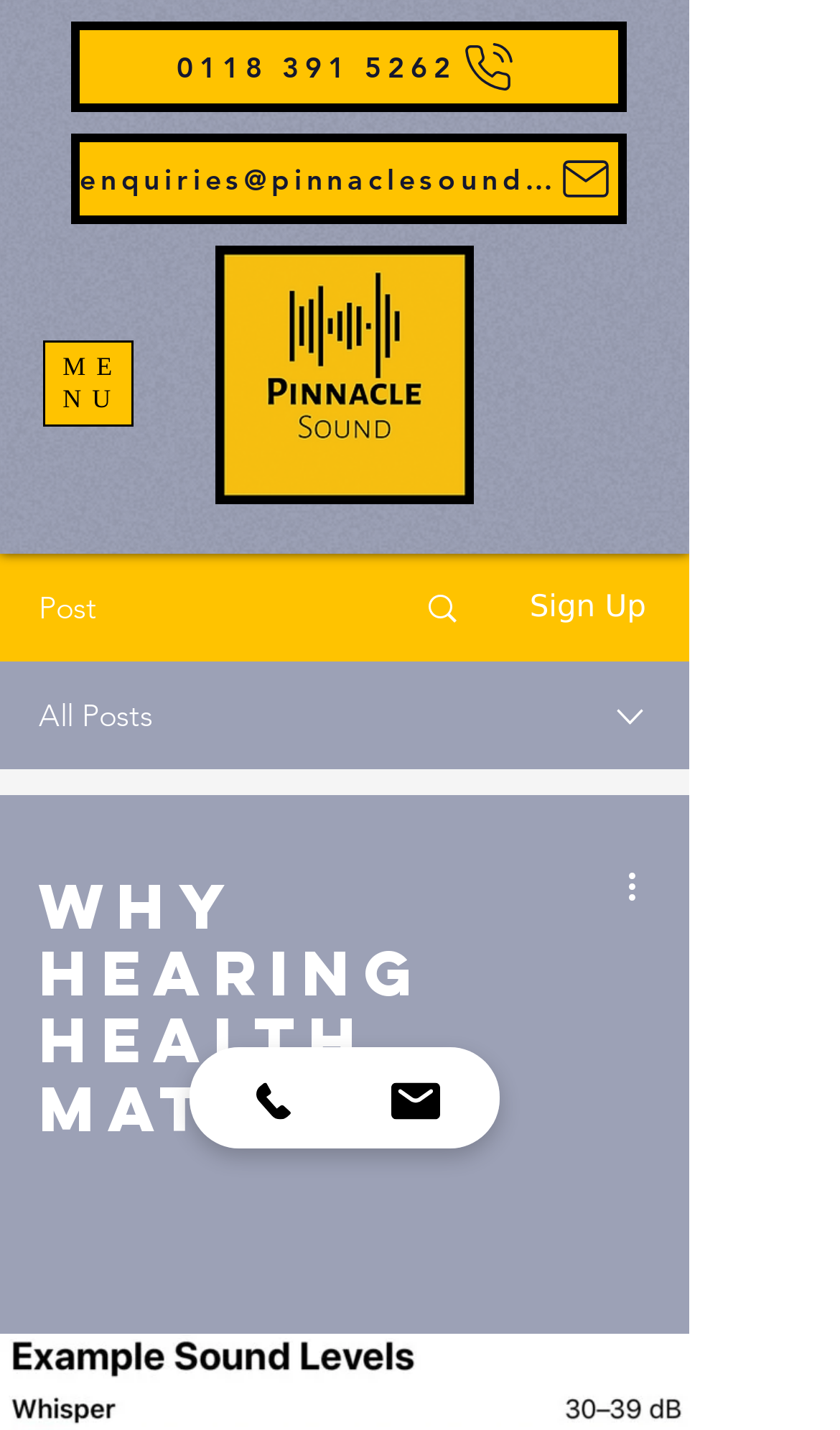How many contact methods are provided?
Look at the image and answer with only one word or phrase.

3